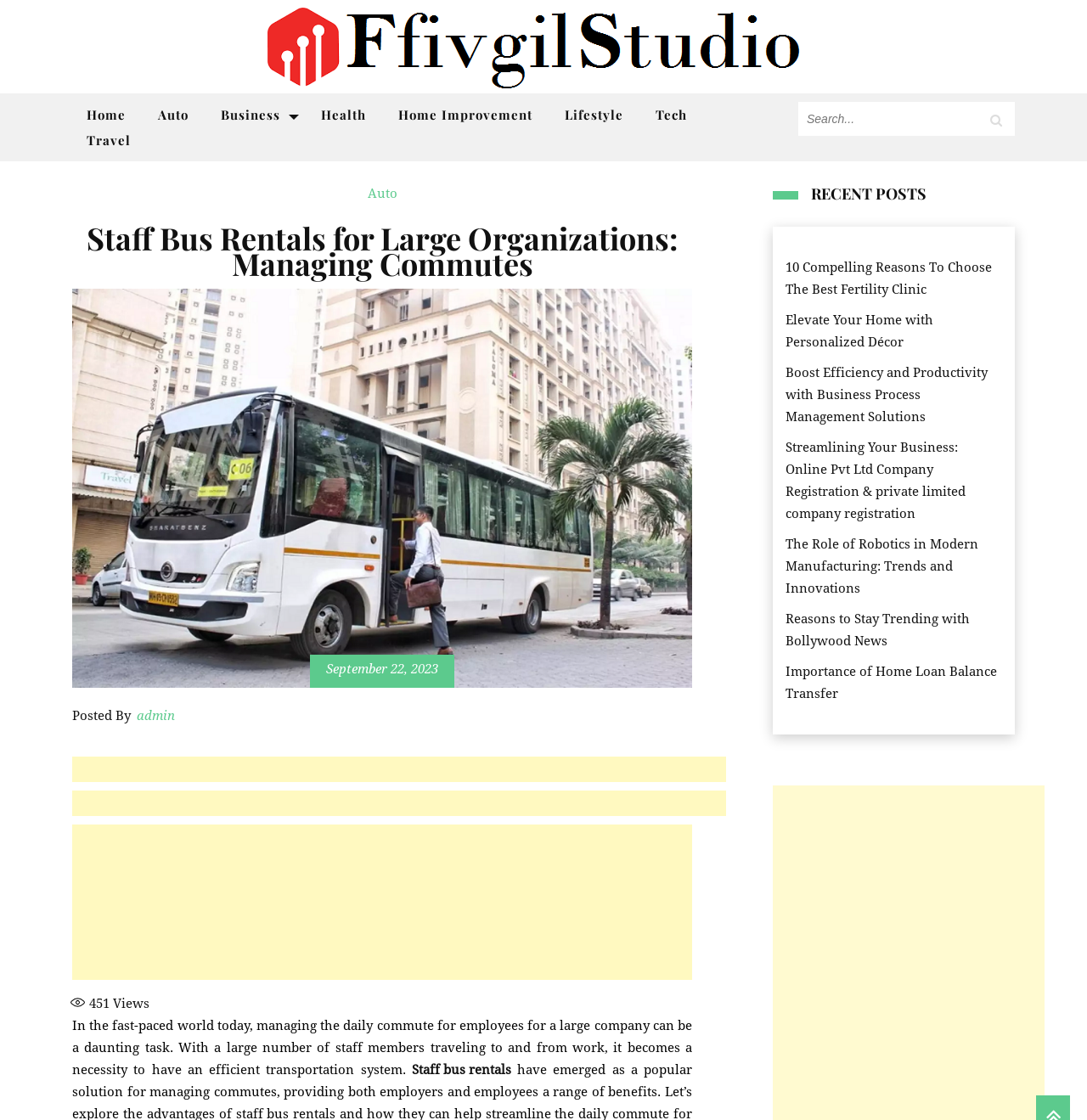Please indicate the bounding box coordinates of the element's region to be clicked to achieve the instruction: "View the '10 Compelling Reasons To Choose The Best Fertility Clinic' post". Provide the coordinates as four float numbers between 0 and 1, i.e., [left, top, right, bottom].

[0.723, 0.229, 0.922, 0.268]